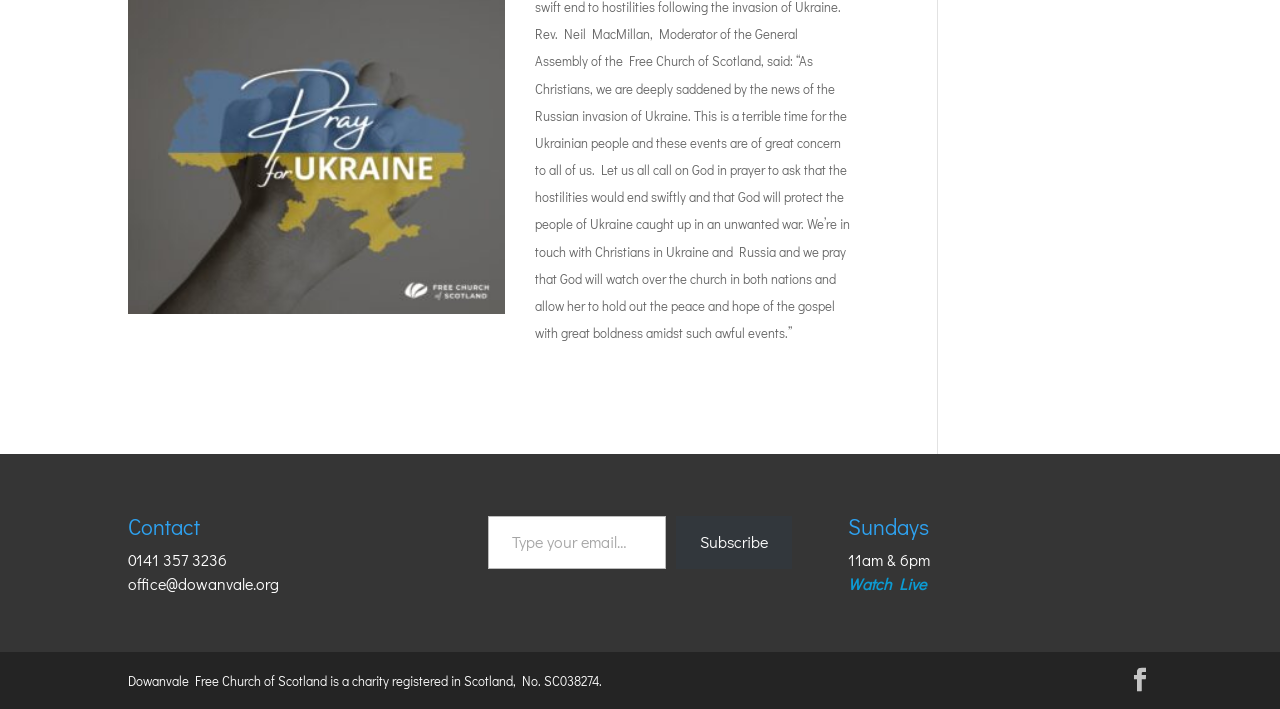Please find the bounding box for the UI element described by: "Facebook".

[0.881, 0.941, 0.9, 0.979]